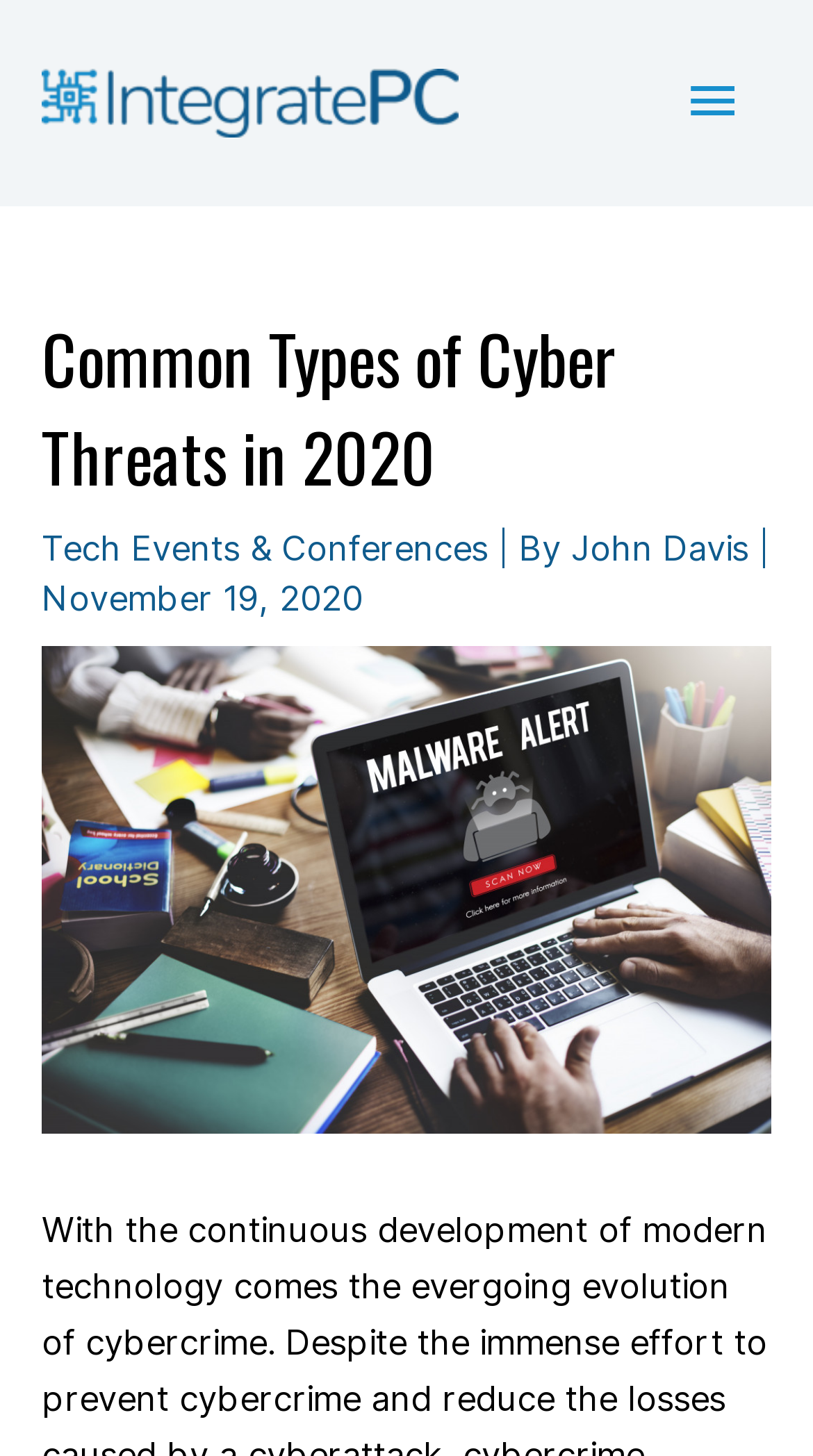What is the purpose of the website?
Using the image as a reference, give an elaborate response to the question.

The purpose of the website can be inferred from the content of the webpage, which includes an article about common types of cyber threats, indicating that the website is intended to provide information and resources on cyber attacks and related topics.